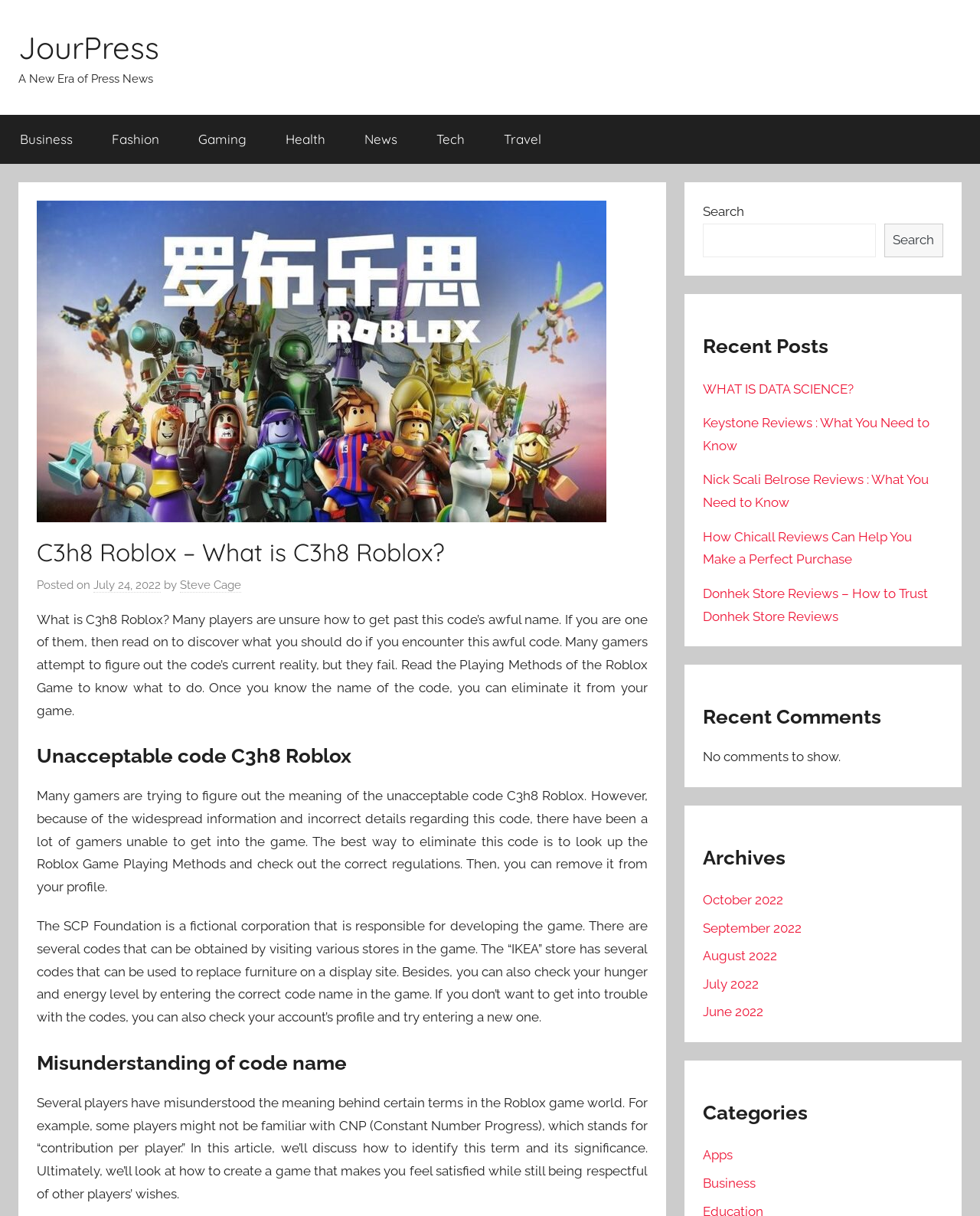Provide the bounding box coordinates in the format (top-left x, top-left y, bottom-right x, bottom-right y). All values are floating point numbers between 0 and 1. Determine the bounding box coordinate of the UI element described as: parent_node: Search name="s"

[0.717, 0.184, 0.894, 0.212]